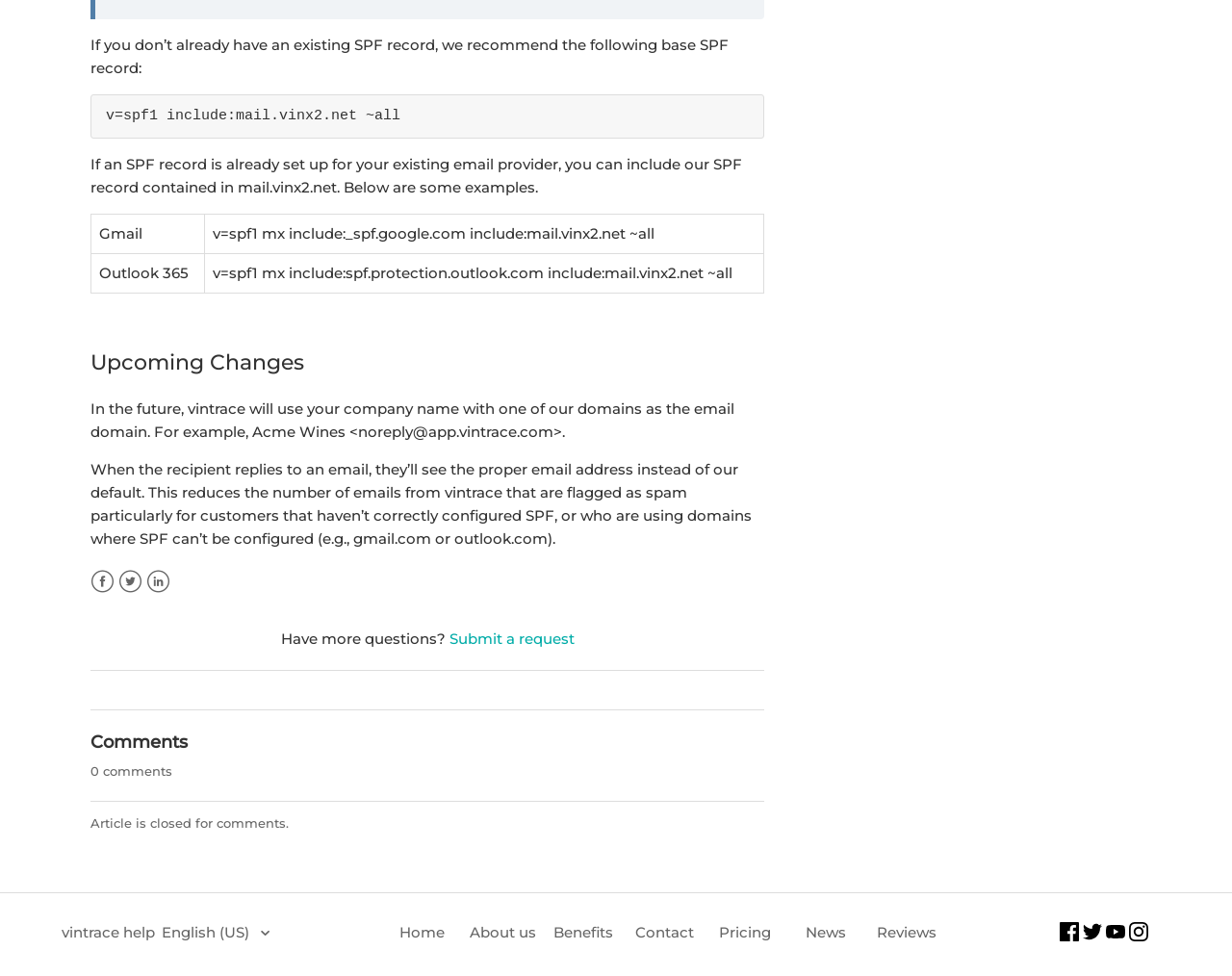Find the bounding box coordinates for the area you need to click to carry out the instruction: "View the About us page". The coordinates should be four float numbers between 0 and 1, indicated as [left, top, right, bottom].

[0.381, 0.945, 0.435, 0.964]